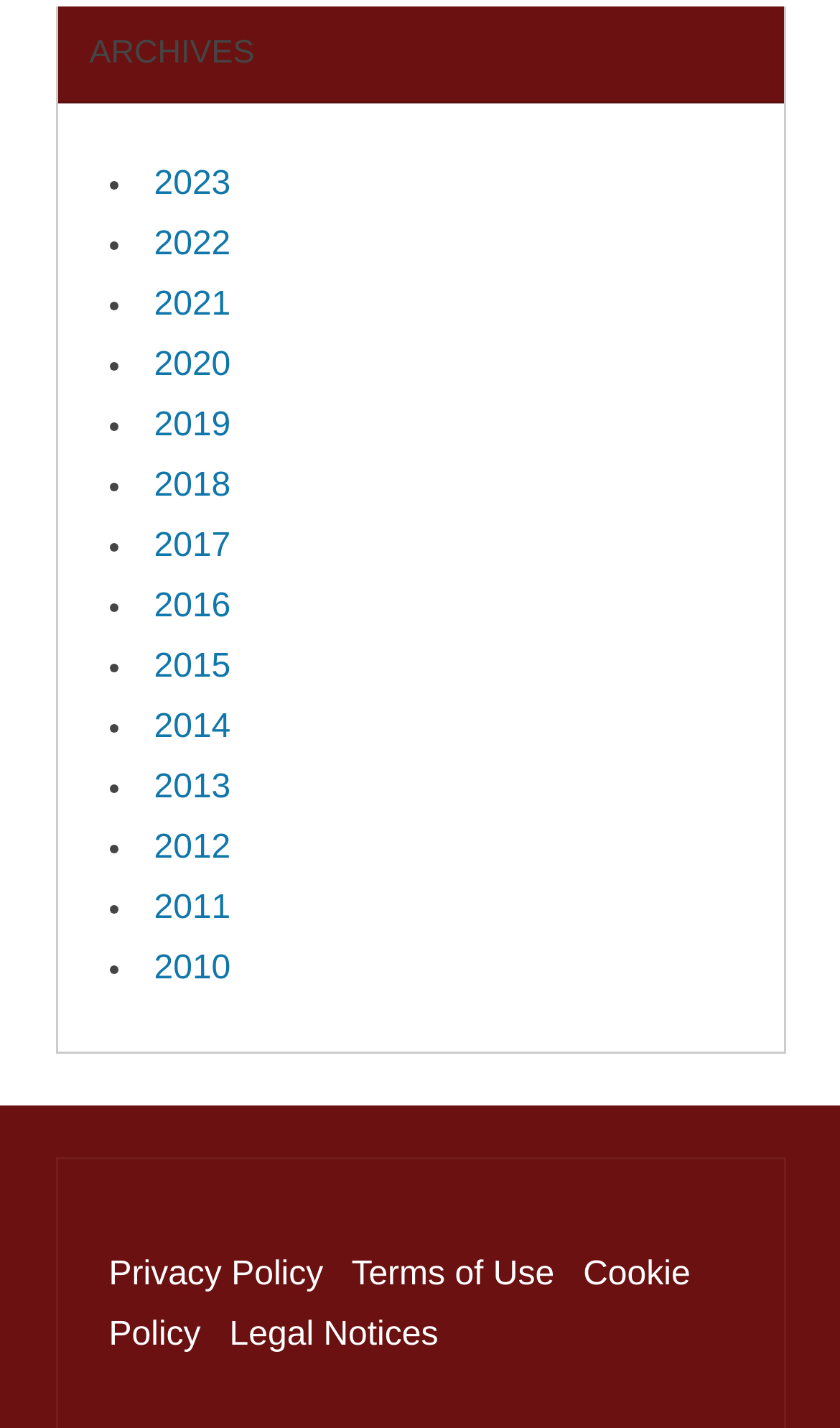Find the bounding box coordinates of the element's region that should be clicked in order to follow the given instruction: "Click on 'Antworten'". The coordinates should consist of four float numbers between 0 and 1, i.e., [left, top, right, bottom].

None